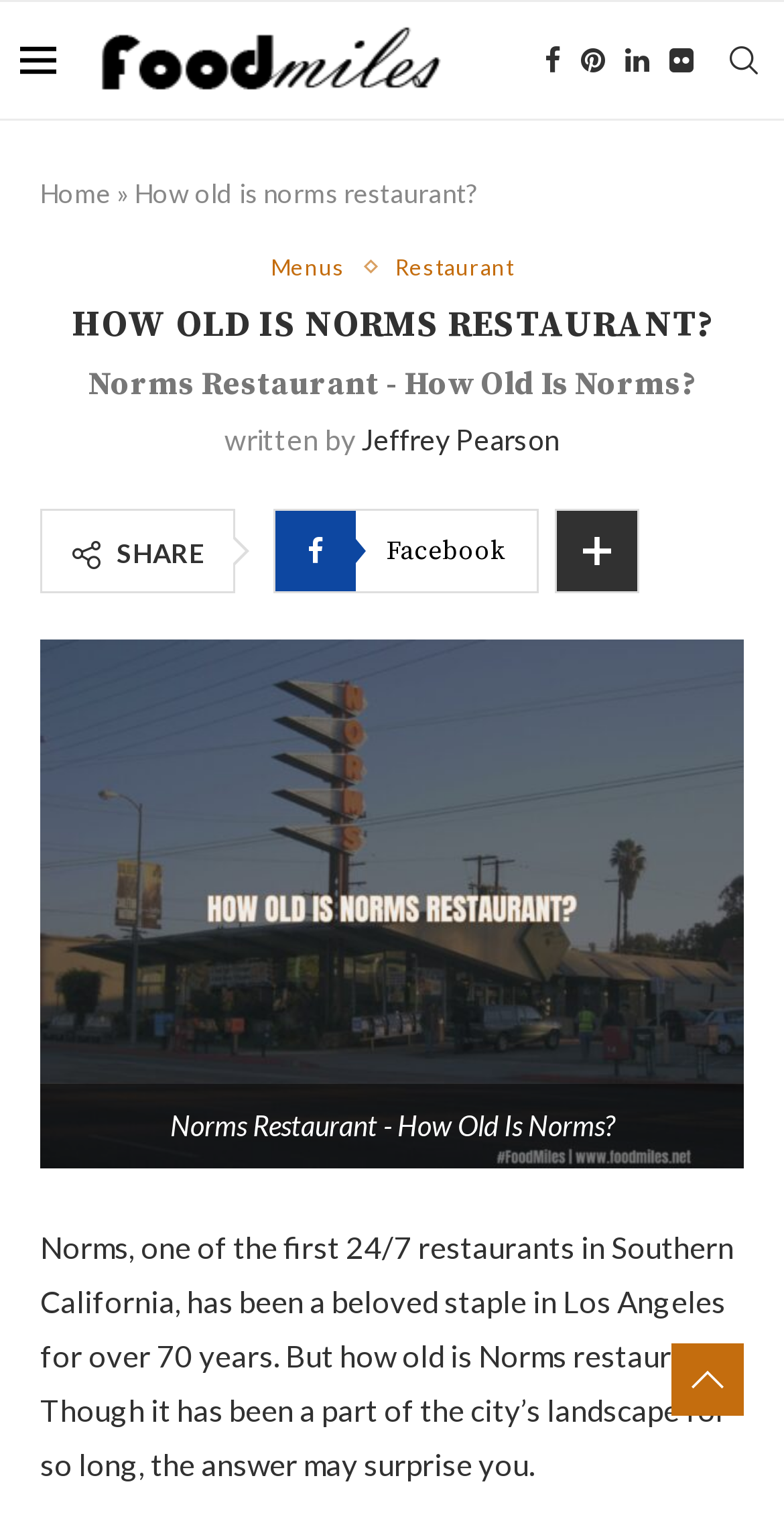Using the provided description parent_node: Comment * name="comment", find the bounding box coordinates for the UI element. Provide the coordinates in (top-left x, top-left y, bottom-right x, bottom-right y) format, ensuring all values are between 0 and 1.

None